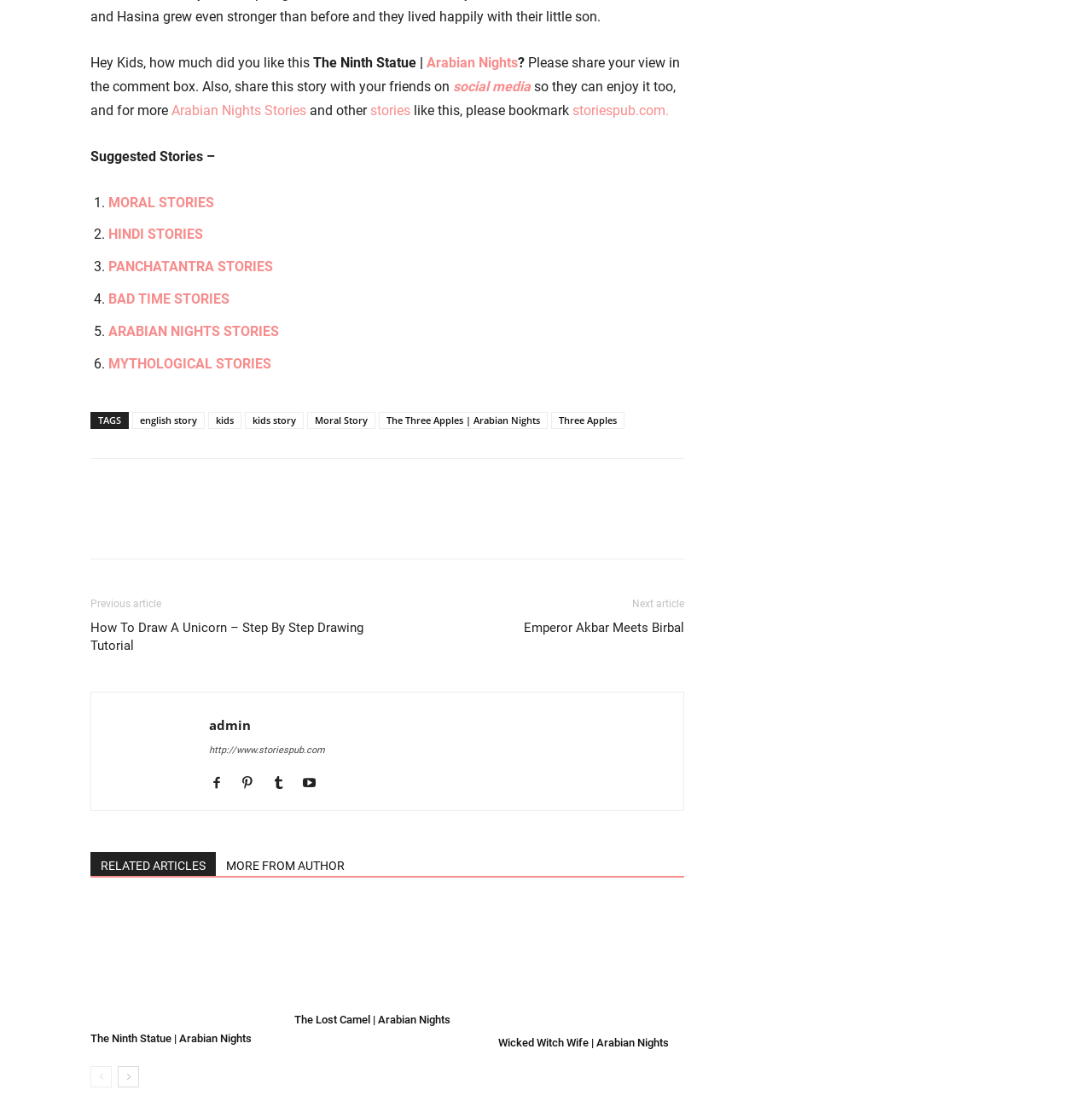Locate the bounding box coordinates of the element that should be clicked to fulfill the instruction: "Share this story on social media".

[0.415, 0.071, 0.486, 0.085]